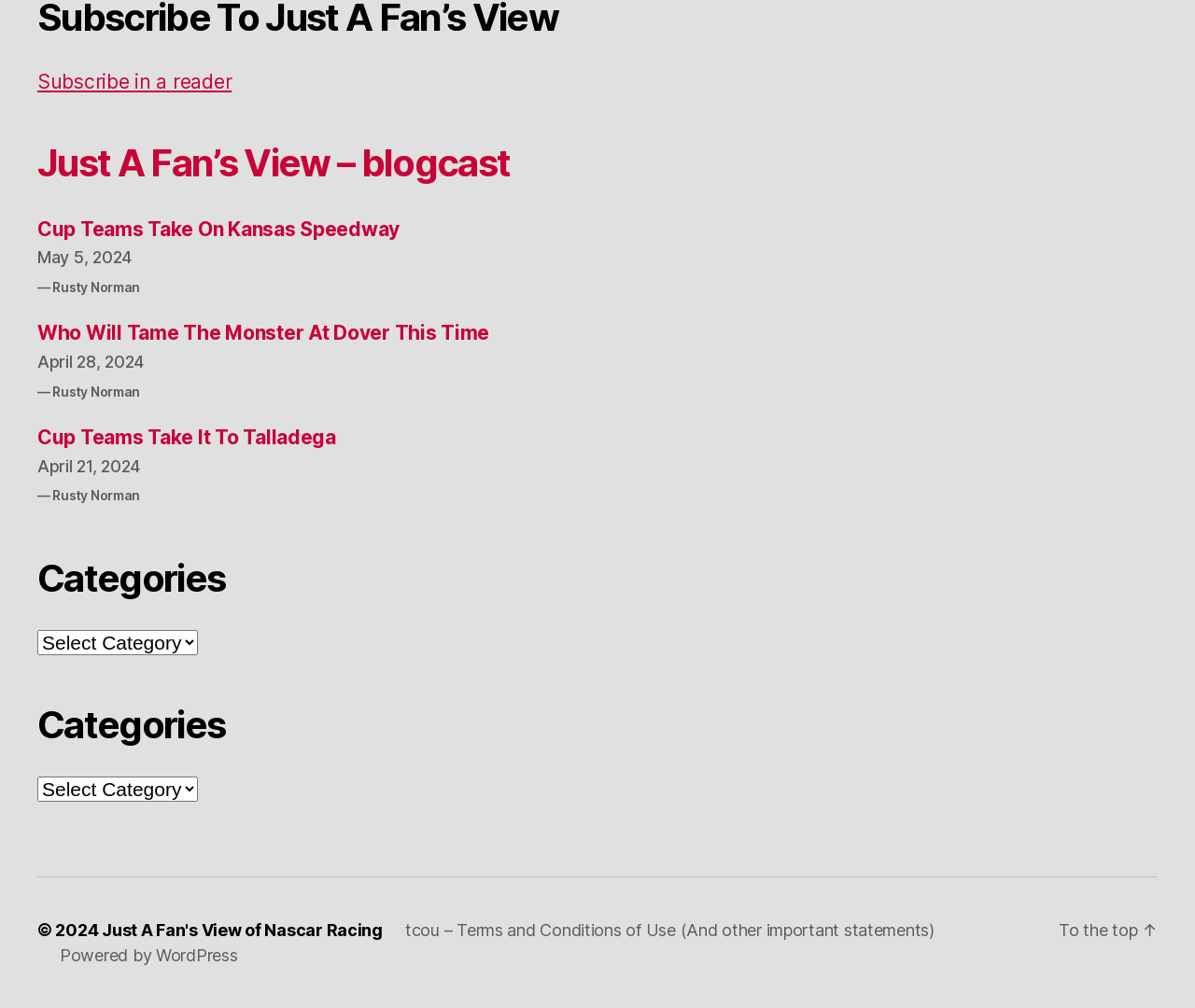Determine the bounding box coordinates of the section I need to click to execute the following instruction: "Visit the website's terms and conditions". Provide the coordinates as four float numbers between 0 and 1, i.e., [left, top, right, bottom].

[0.339, 0.913, 0.782, 0.932]